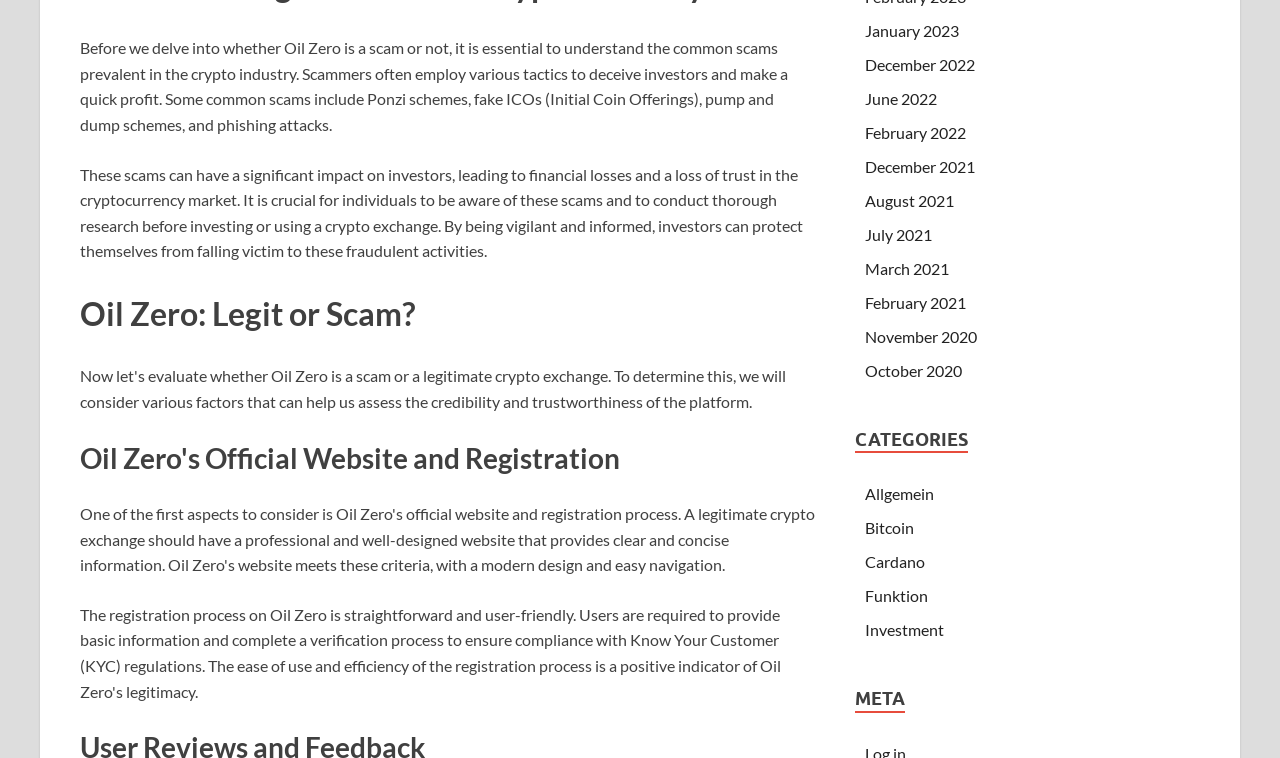Identify the bounding box coordinates of the area you need to click to perform the following instruction: "Click on 'Bitcoin'".

[0.676, 0.684, 0.714, 0.709]